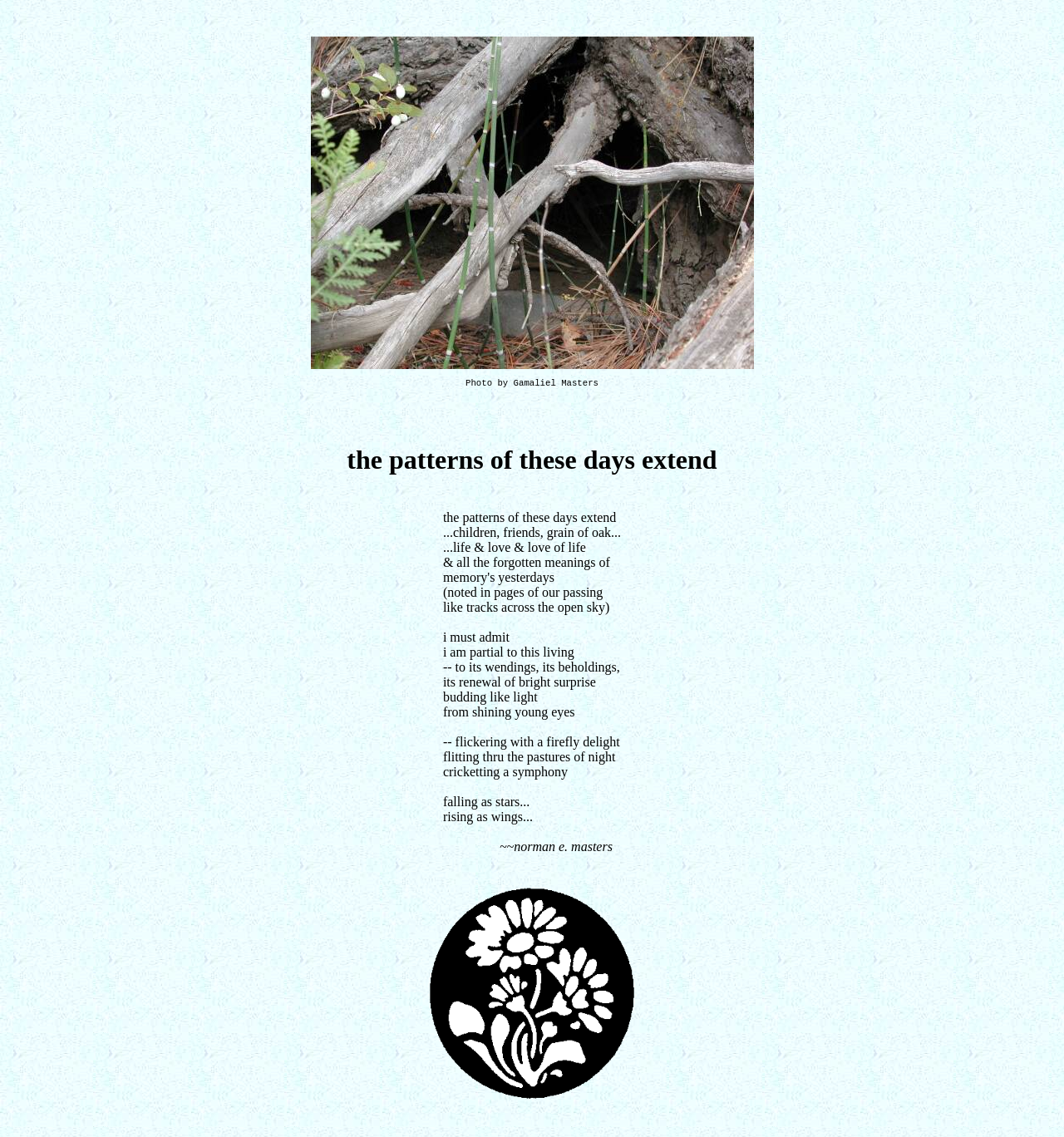Describe all the visual and textual components of the webpage comprehensively.

The webpage features a prominent image titled "Patterns" at the top, taking up about a third of the screen's width and a quarter of its height. Below the image, there is a caption "Photo by Gamaliel Masters" in a smaller font. 

The main heading "the patterns of these days extend" is placed below the image, spanning almost the entire width of the screen. 

A table is positioned below the heading, containing a single row with a grid cell that holds a long poetic passage. The passage is divided into multiple lines of text, with phrases such as "children, friends, grain of oak", "life & love & love of life & all the forgotten meanings of memory's yesterdays", and "i must admit i am partial to this living". The text is arranged in a flowing, lyrical style, with some lines indented and others running on to the next.

At the very bottom of the page, there is a link "To Cosmic Wind Main Page" accompanied by a small image, which takes up about a sixth of the screen's width.